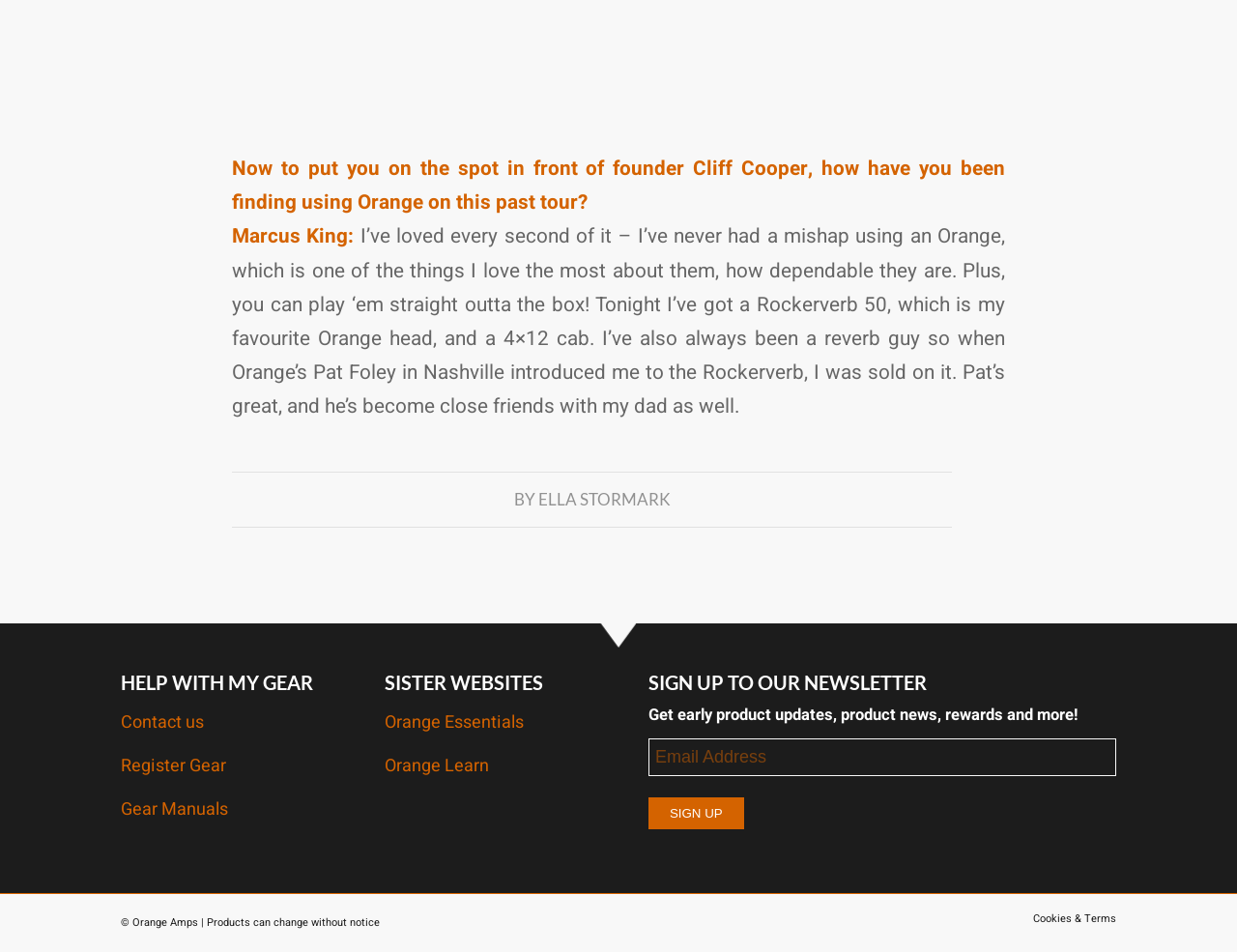Find the bounding box of the web element that fits this description: "Gear Manuals".

[0.098, 0.836, 0.184, 0.863]